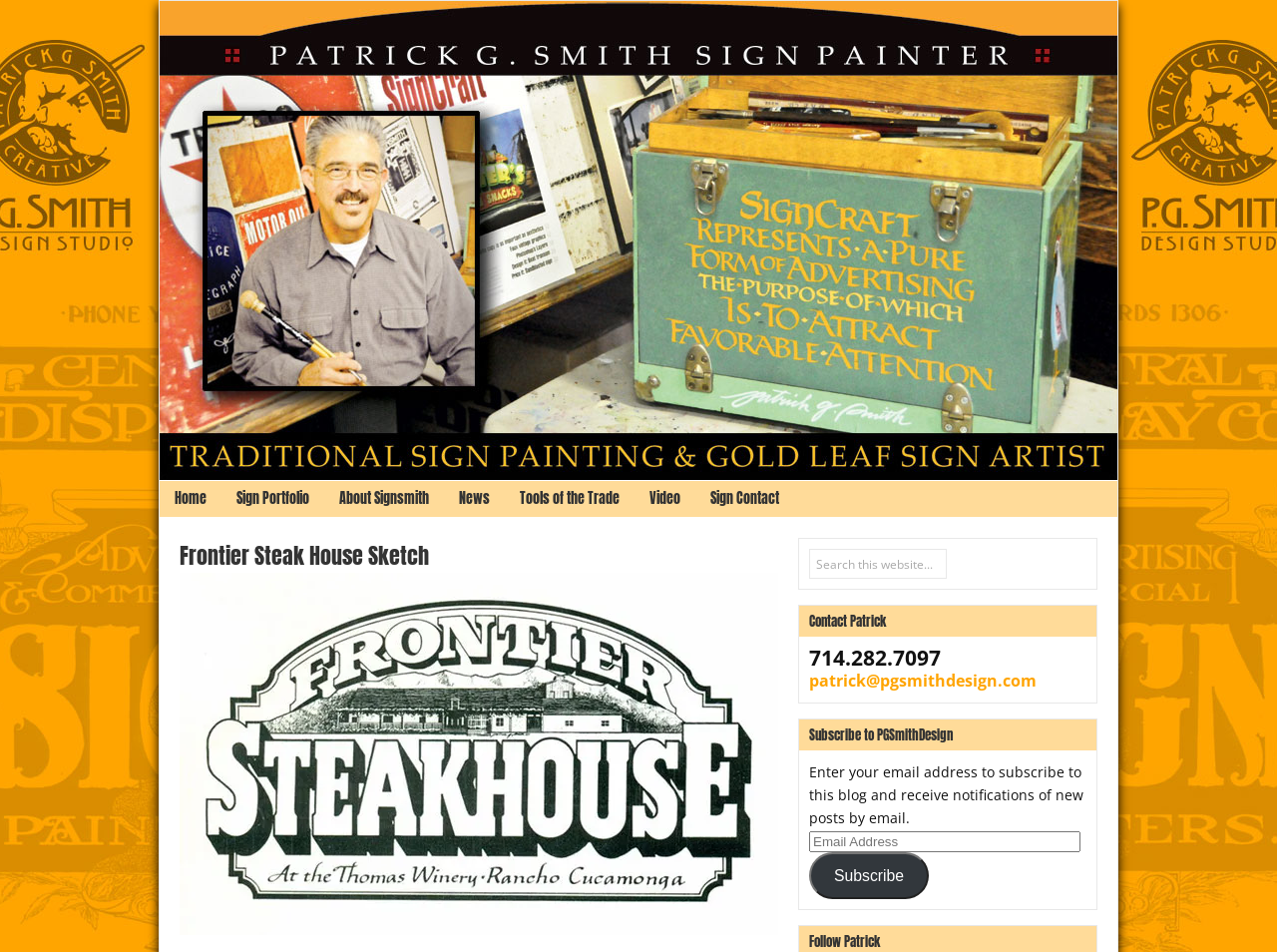What is the contact email address of Patrick?
Please describe in detail the information shown in the image to answer the question.

The answer can be found by looking at the contact information section, where the email address 'patrick@pgsmithdesign.com' is listed as a link.